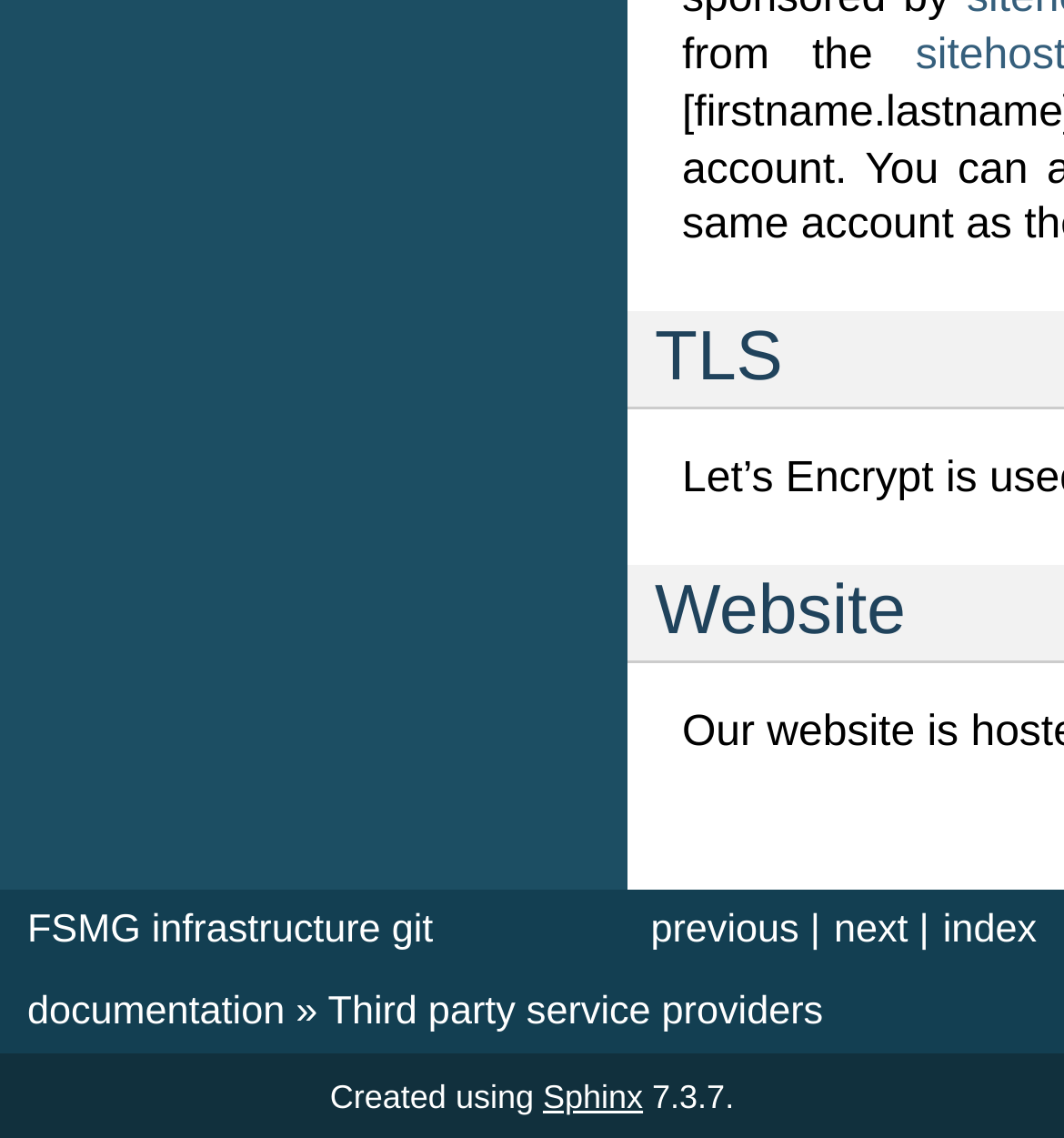What is the position of the 'previous' link?
Please elaborate on the answer to the question with detailed information.

I compared the x1 coordinates of the 'previous' link with other links and found that it has the smallest x1 value, which means it is positioned at the left.